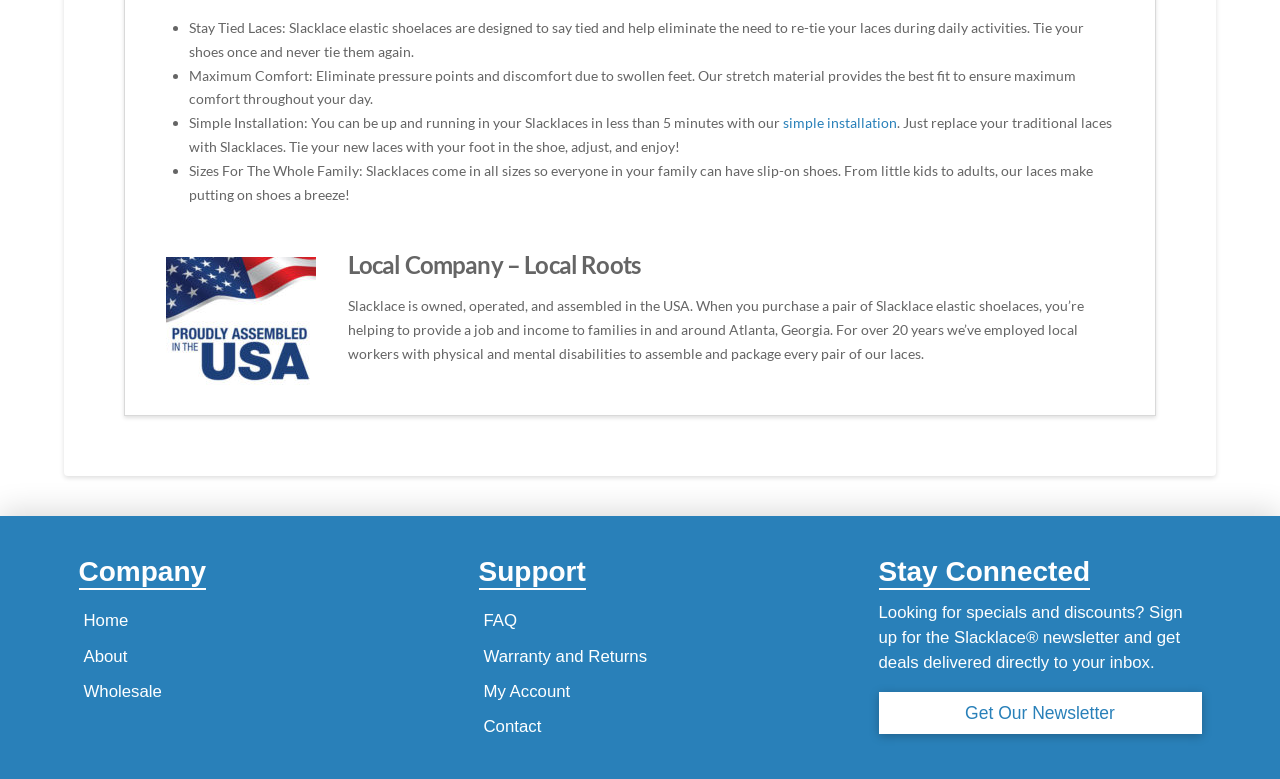Please identify the bounding box coordinates of the area I need to click to accomplish the following instruction: "Read about the company".

[0.061, 0.781, 0.104, 0.816]